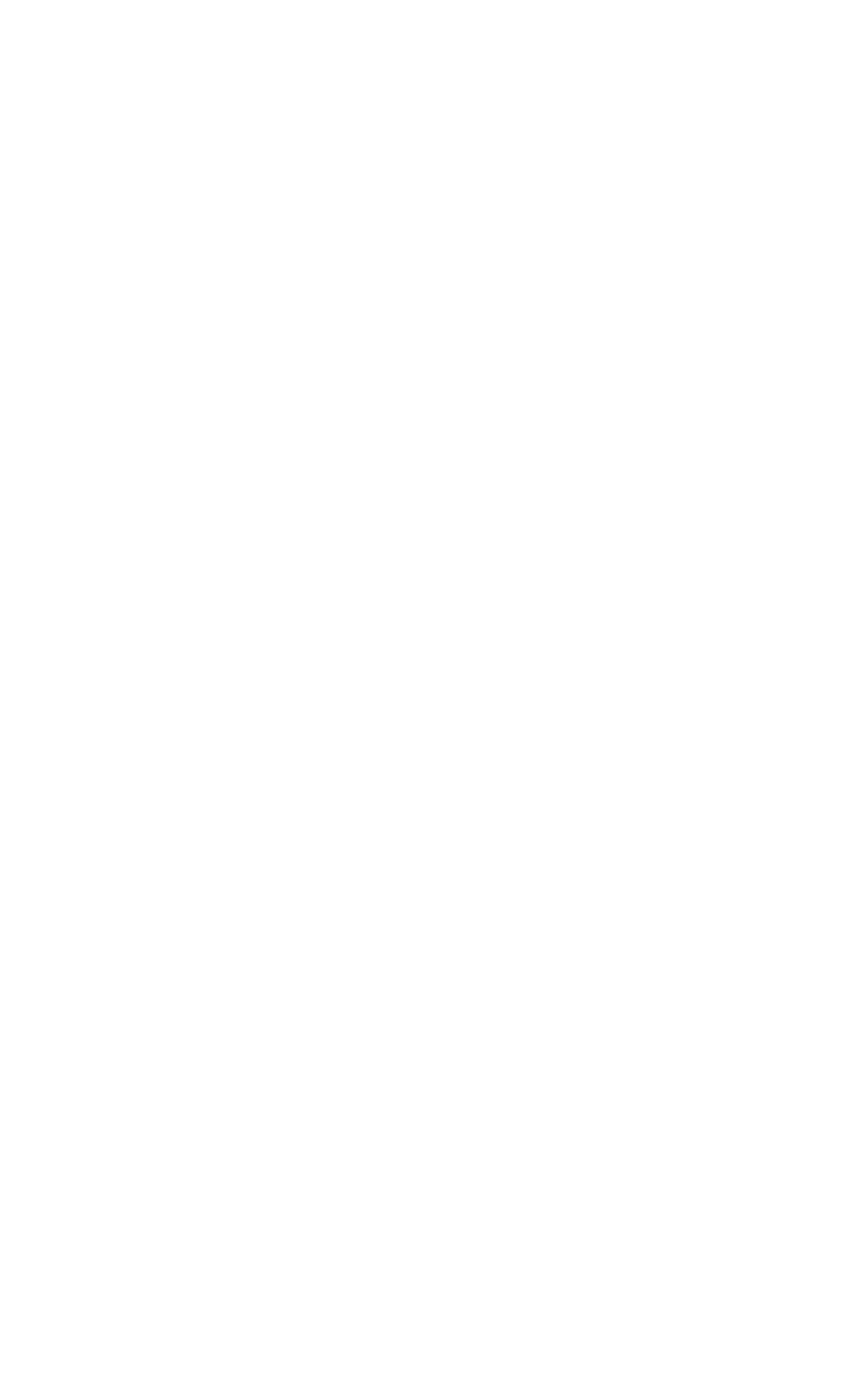Identify the bounding box coordinates of the element to click to follow this instruction: 'Visit the DiSH Lab website'. Ensure the coordinates are four float values between 0 and 1, provided as [left, top, right, bottom].

[0.252, 0.92, 0.366, 0.939]